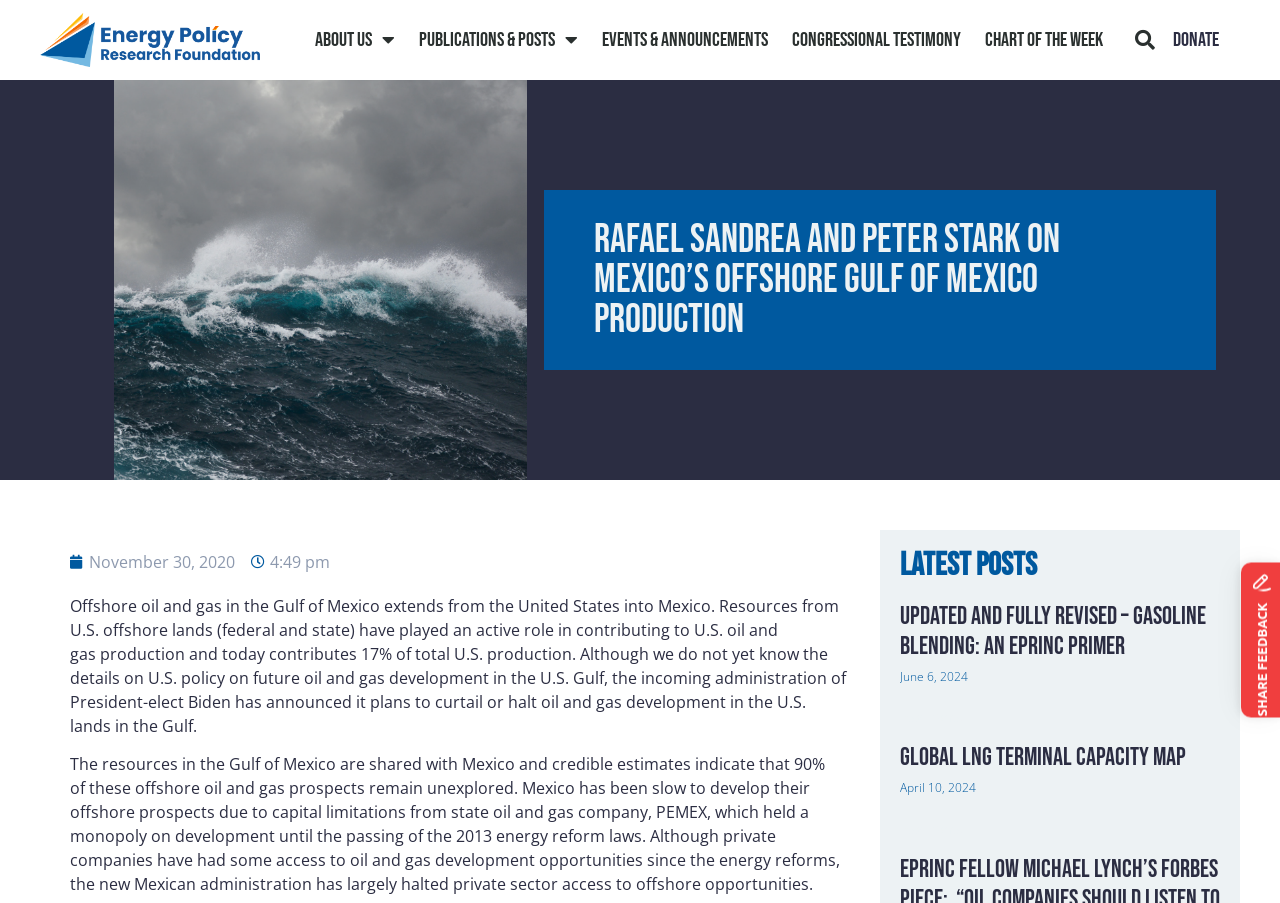Pinpoint the bounding box coordinates of the area that should be clicked to complete the following instruction: "Read the latest post Updated and Fully Revised – Gasoline Blending: An EPRINC Primer". The coordinates must be given as four float numbers between 0 and 1, i.e., [left, top, right, bottom].

[0.703, 0.666, 0.942, 0.733]